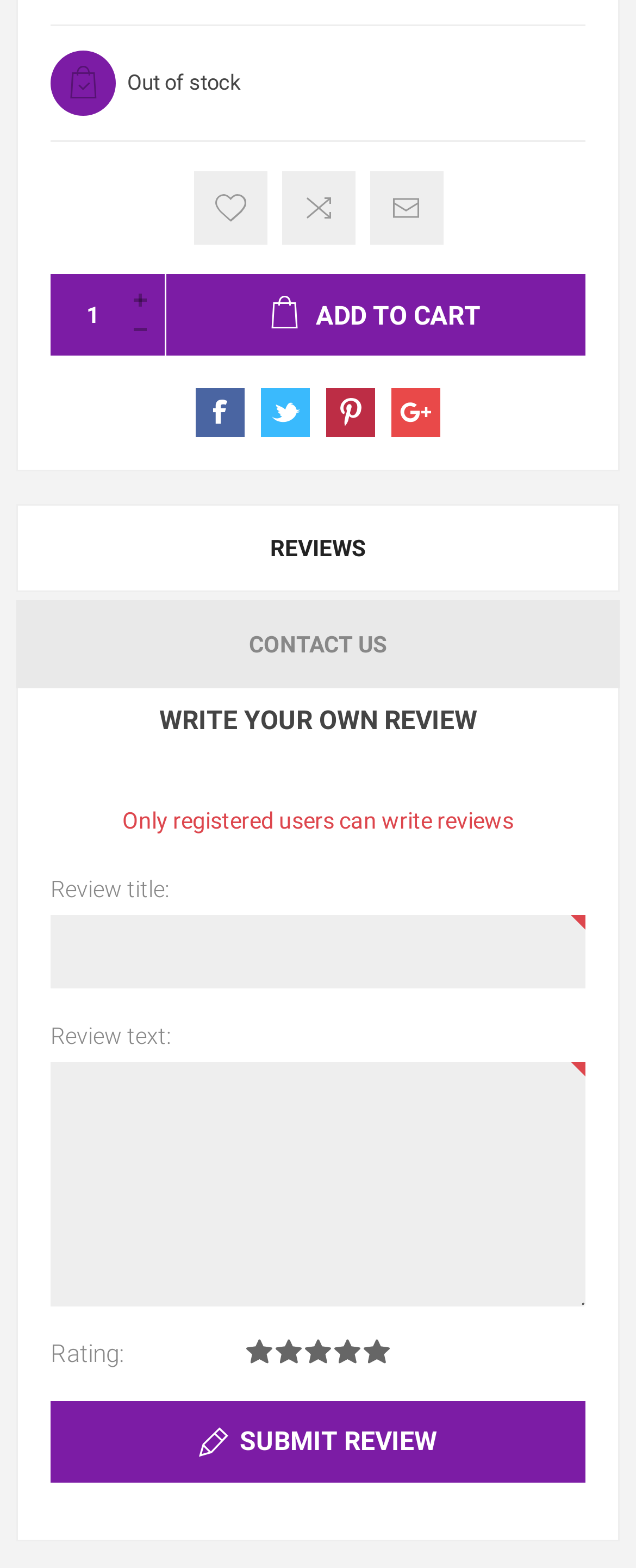Determine the bounding box coordinates for the clickable element to execute this instruction: "Write a review". Provide the coordinates as four float numbers between 0 and 1, i.e., [left, top, right, bottom].

[0.079, 0.584, 0.921, 0.63]